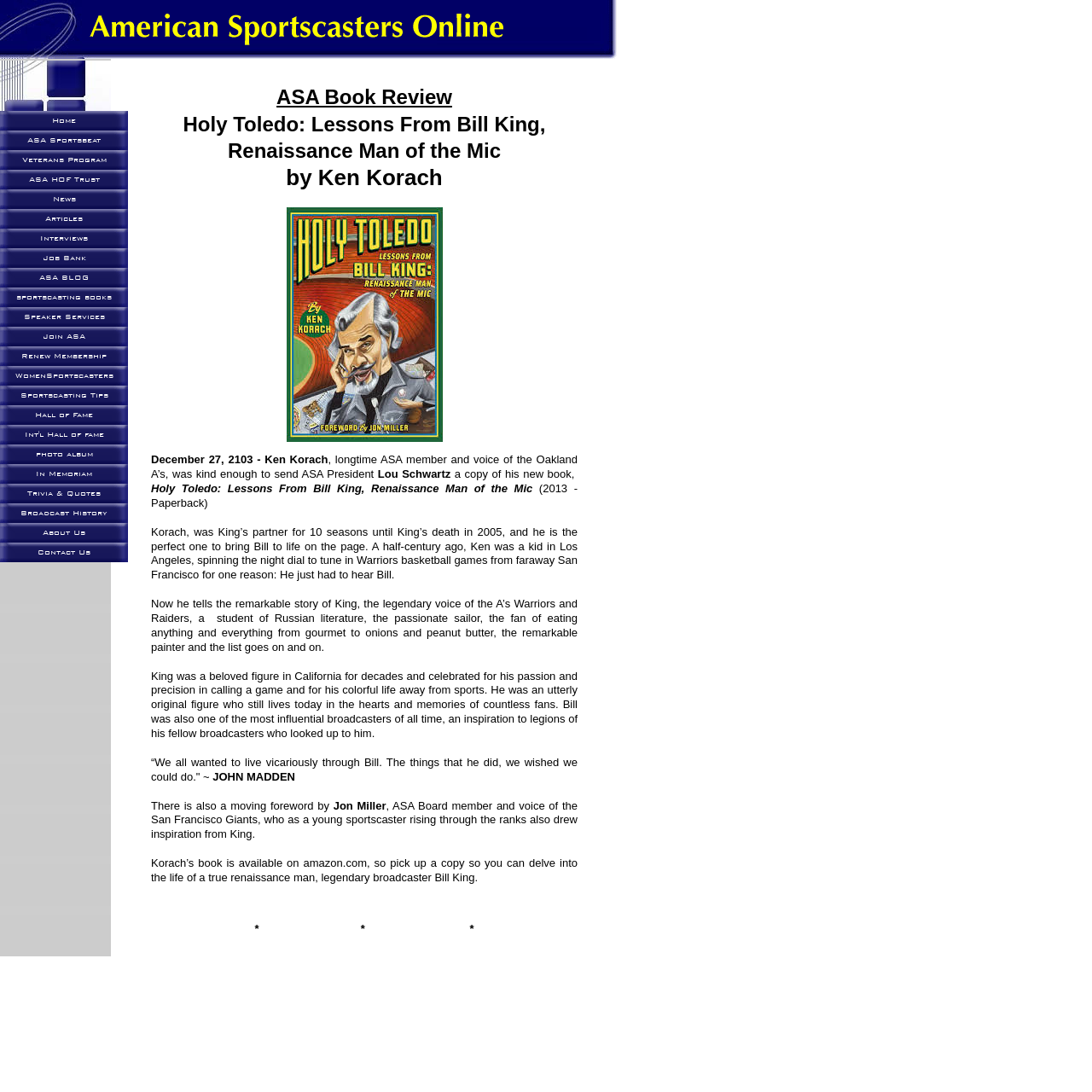Please find the bounding box coordinates of the section that needs to be clicked to achieve this instruction: "Read the book review of 'Holy Toledo: Lessons From Bill King, Renaissance Man of the Mic'".

[0.138, 0.077, 0.529, 0.176]